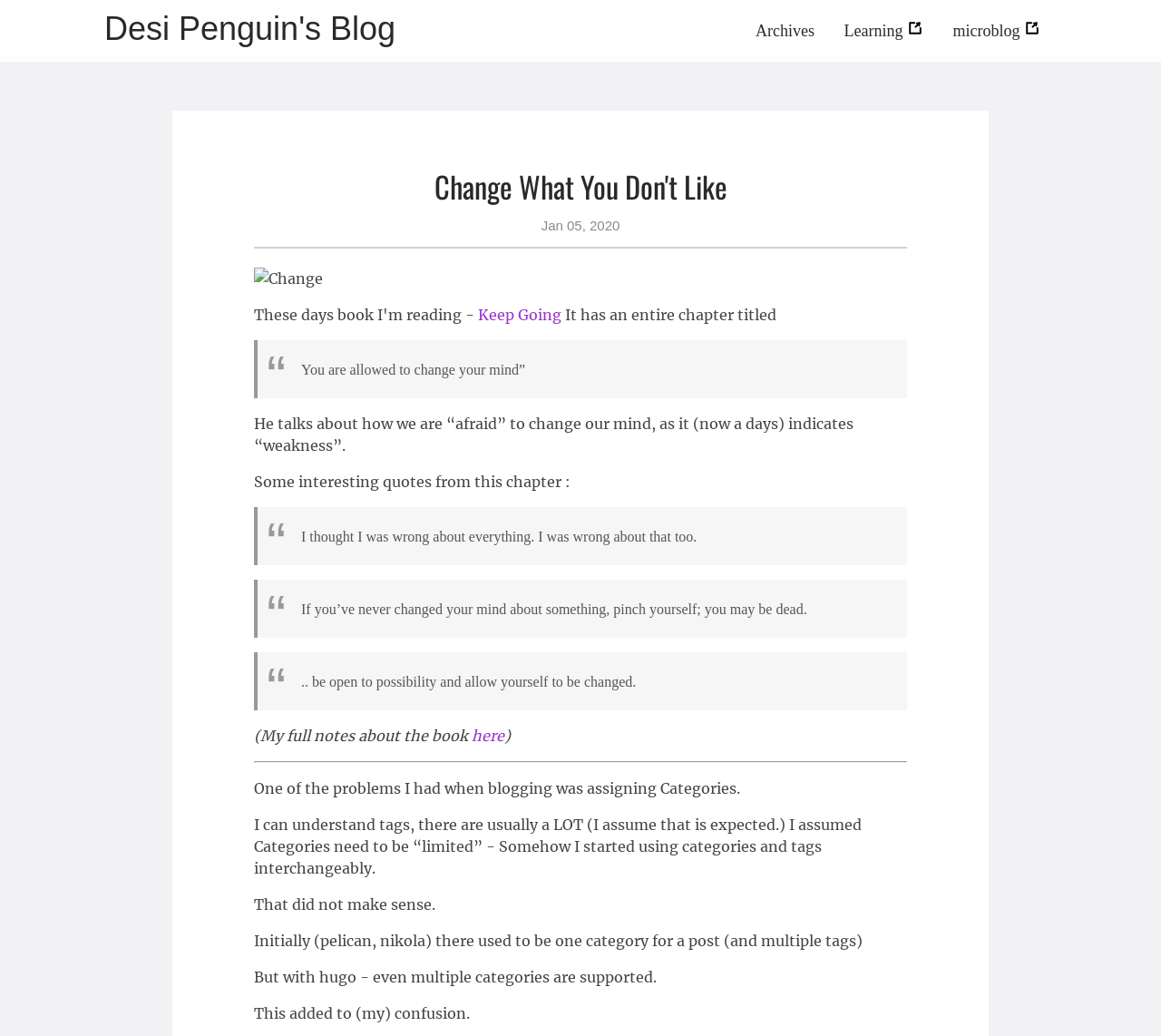What is the book being discussed?
Refer to the screenshot and respond with a concise word or phrase.

Keep Going